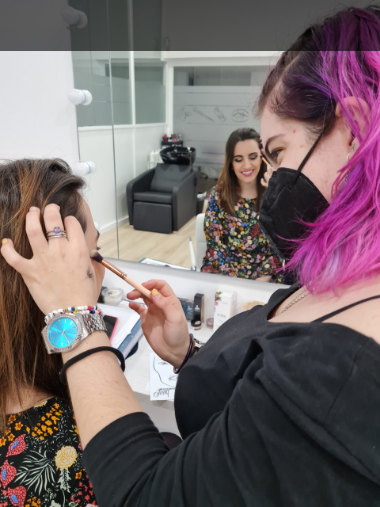What type of atmosphere is suggested by the client's shirt?
Provide a thorough and detailed answer to the question.

The caption describes the client as wearing a 'colorful floral shirt', which implies a casual and fashionable atmosphere, suggesting that the client is feeling relaxed and stylish during the makeup session.